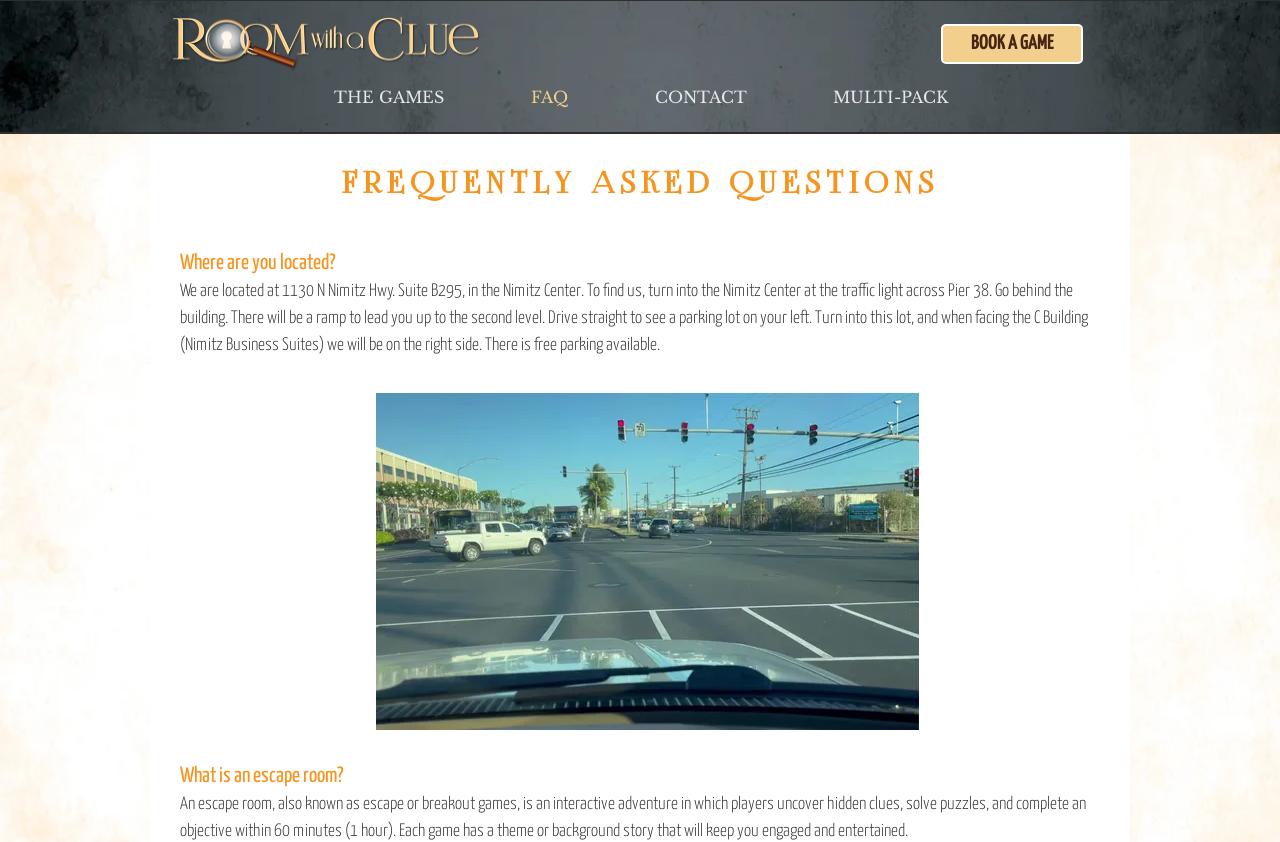Where is the escape room located?
Please answer the question with a detailed response using the information from the screenshot.

I found the answer by reading the StaticText element with the text 'We are located at 1130 N Nimitz Hwy. Suite B295, in the Nimitz Center...'. This text provides the location of the escape room.